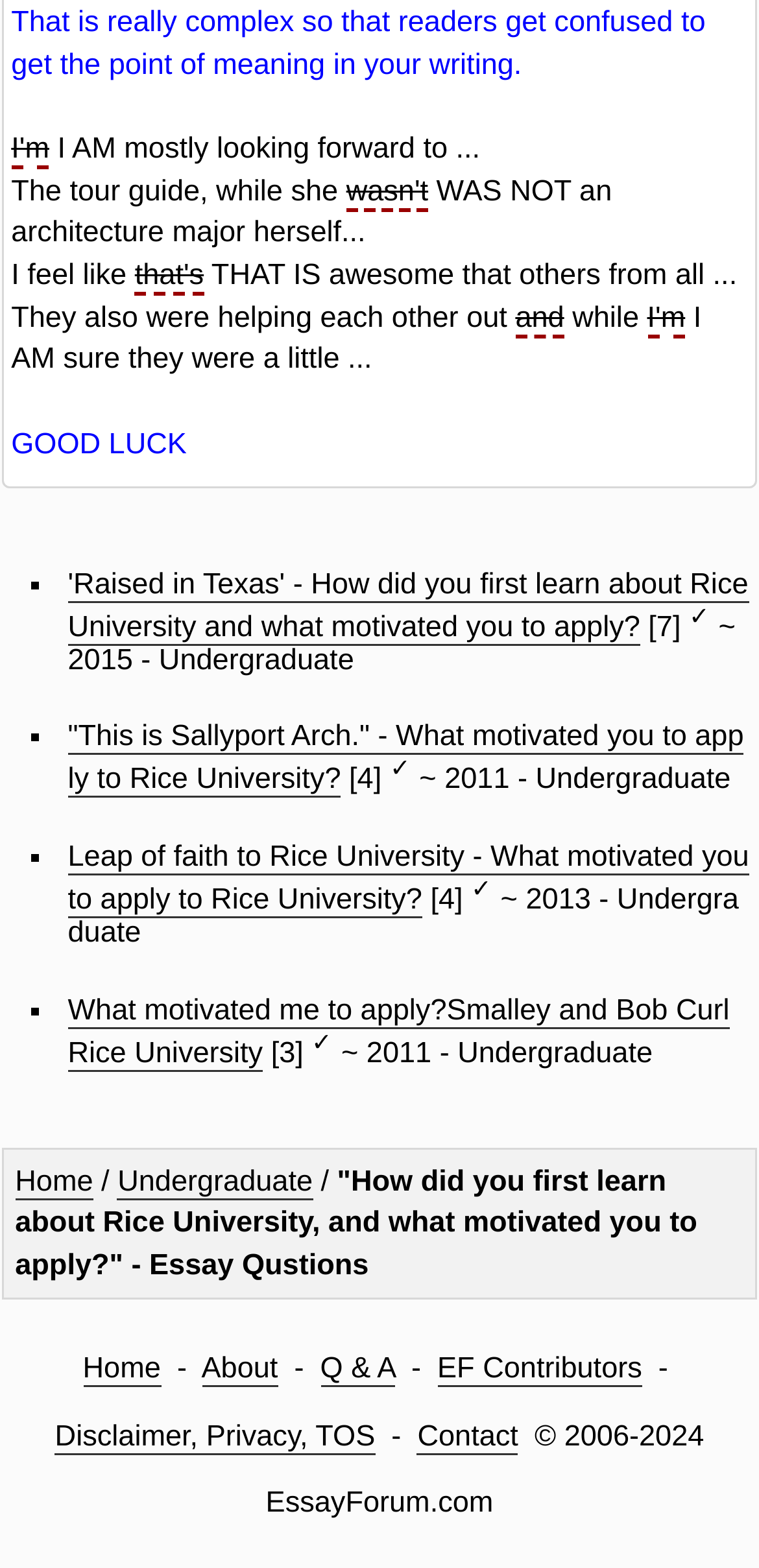Given the description of the UI element: "EF Contributors", predict the bounding box coordinates in the form of [left, top, right, bottom], with each value being a float between 0 and 1.

[0.576, 0.863, 0.846, 0.885]